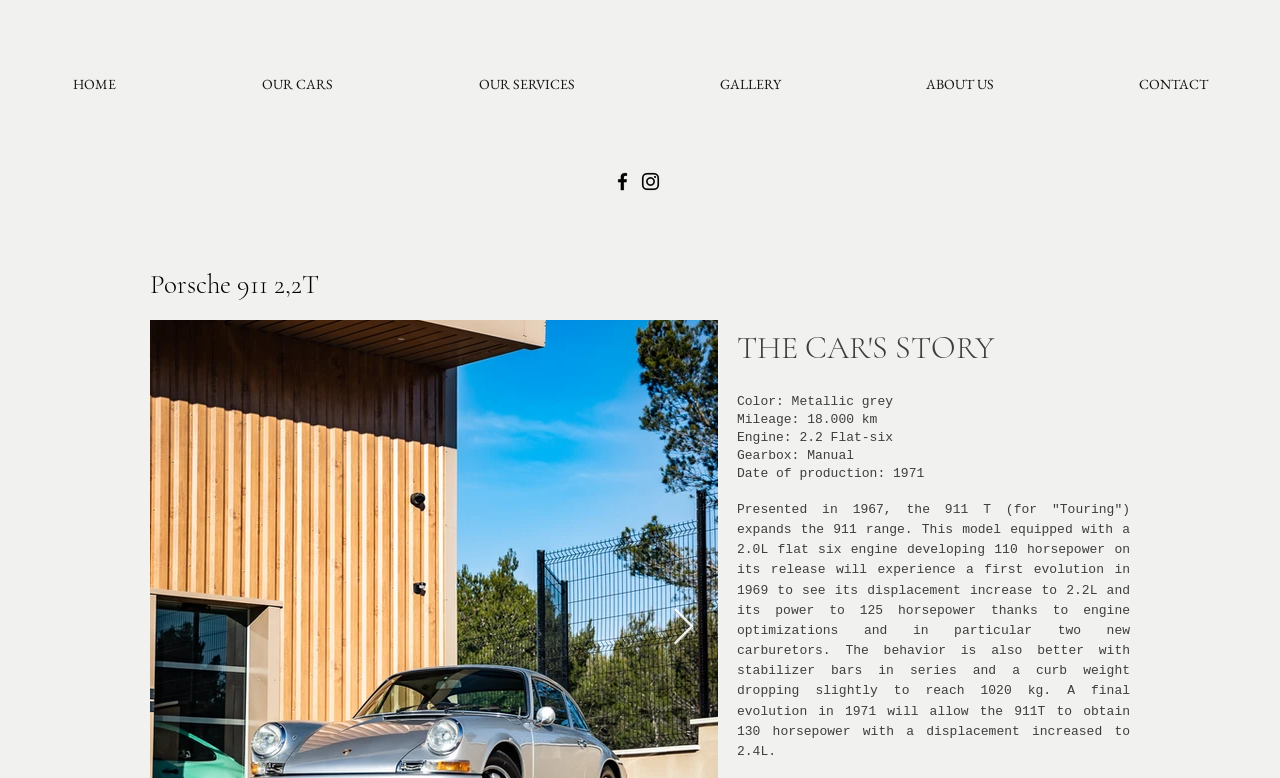What is the horsepower of the 911T in 1967?
Can you offer a detailed and complete answer to this question?

I found the answer by reading the static text element that describes the 911T model, which says it develops 110 horsepower on its release.